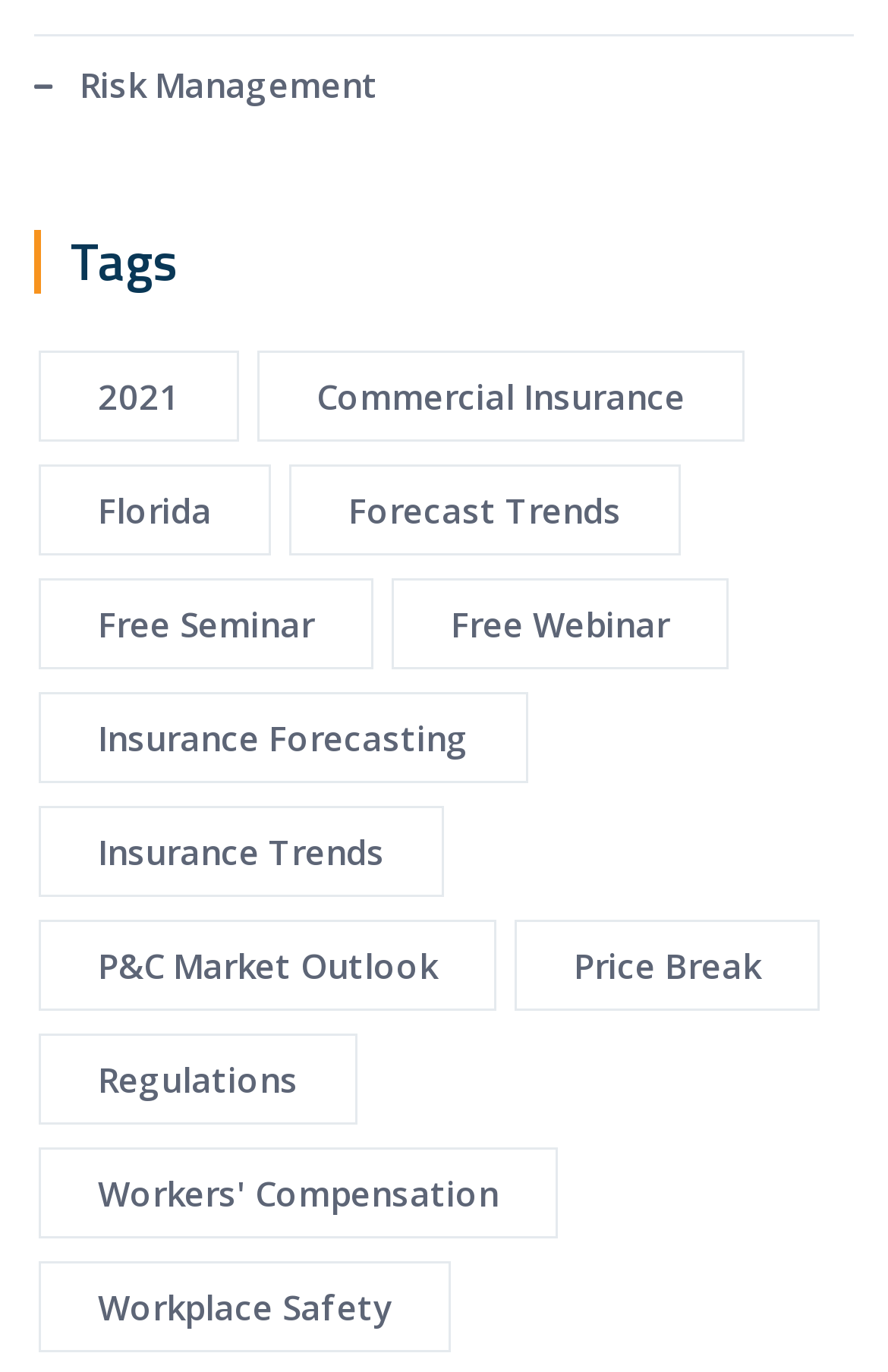Find the bounding box coordinates of the area that needs to be clicked in order to achieve the following instruction: "Check out Free Seminar". The coordinates should be specified as four float numbers between 0 and 1, i.e., [left, top, right, bottom].

[0.044, 0.421, 0.421, 0.488]